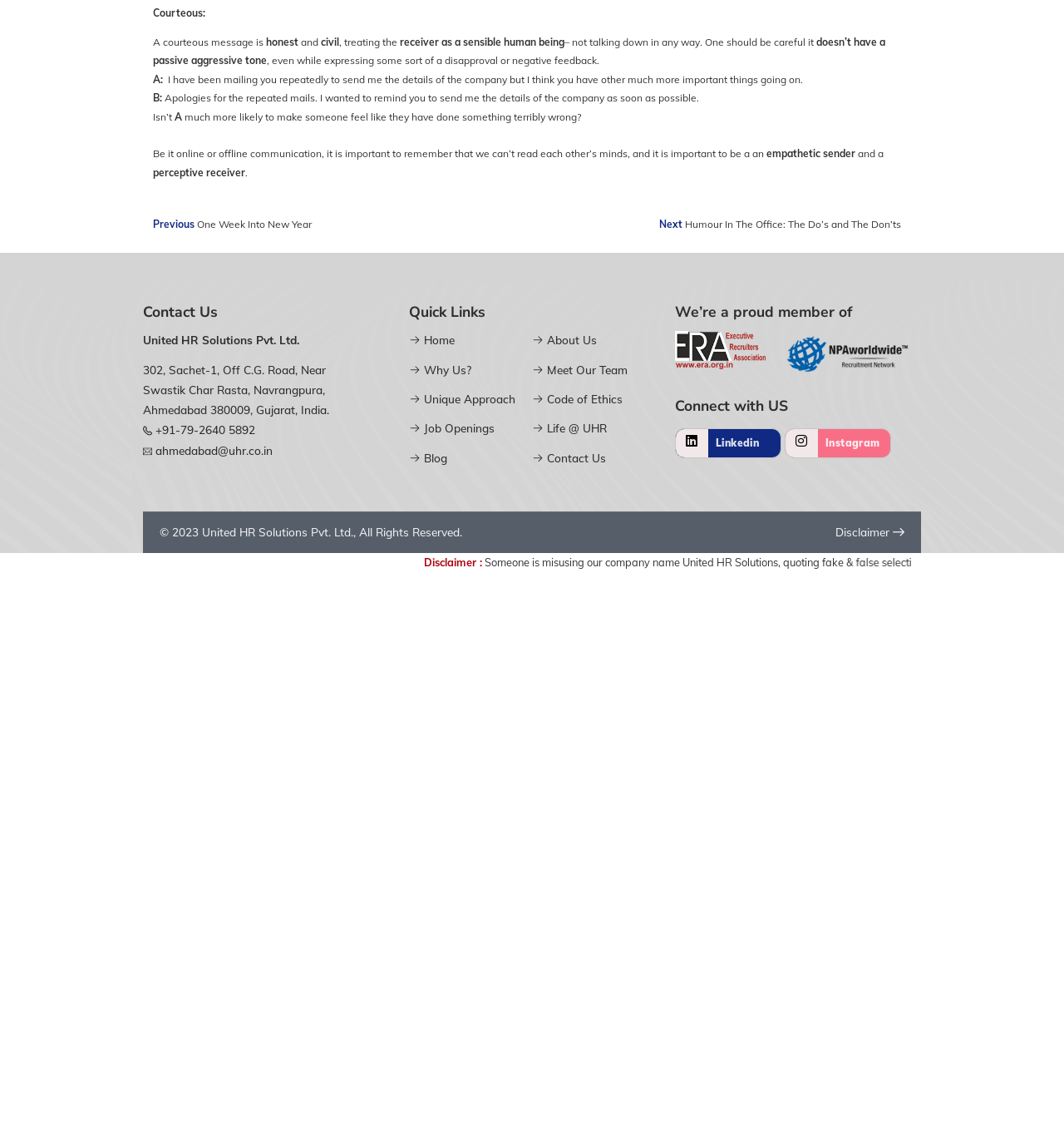Answer briefly with one word or phrase:
What is the address of United HR Solutions Pvt. Ltd.?

302, Sachet-1, Off C.G. Road